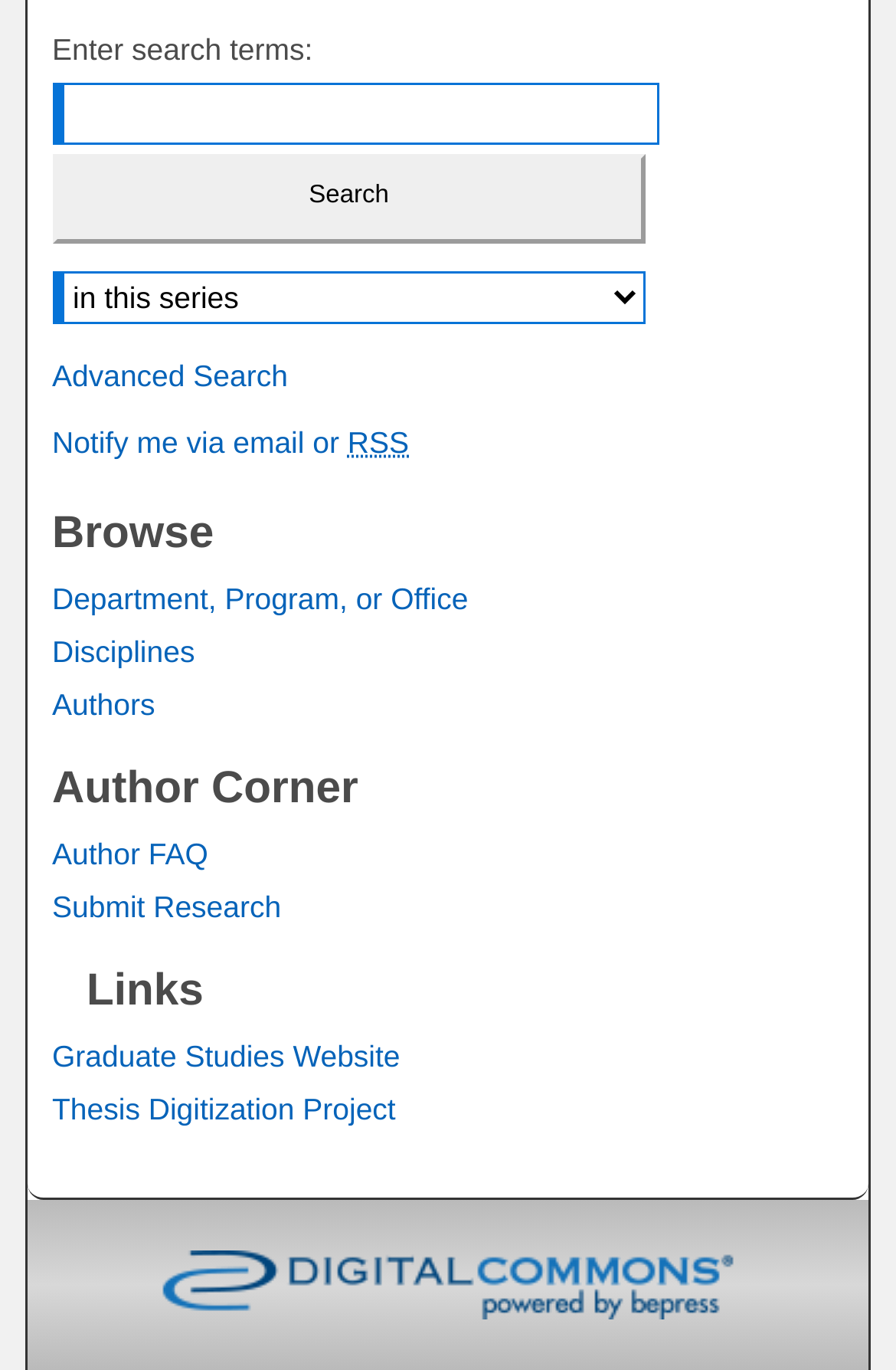Please determine the bounding box coordinates of the element to click in order to execute the following instruction: "View About page". The coordinates should be four float numbers between 0 and 1, specified as [left, top, right, bottom].

None